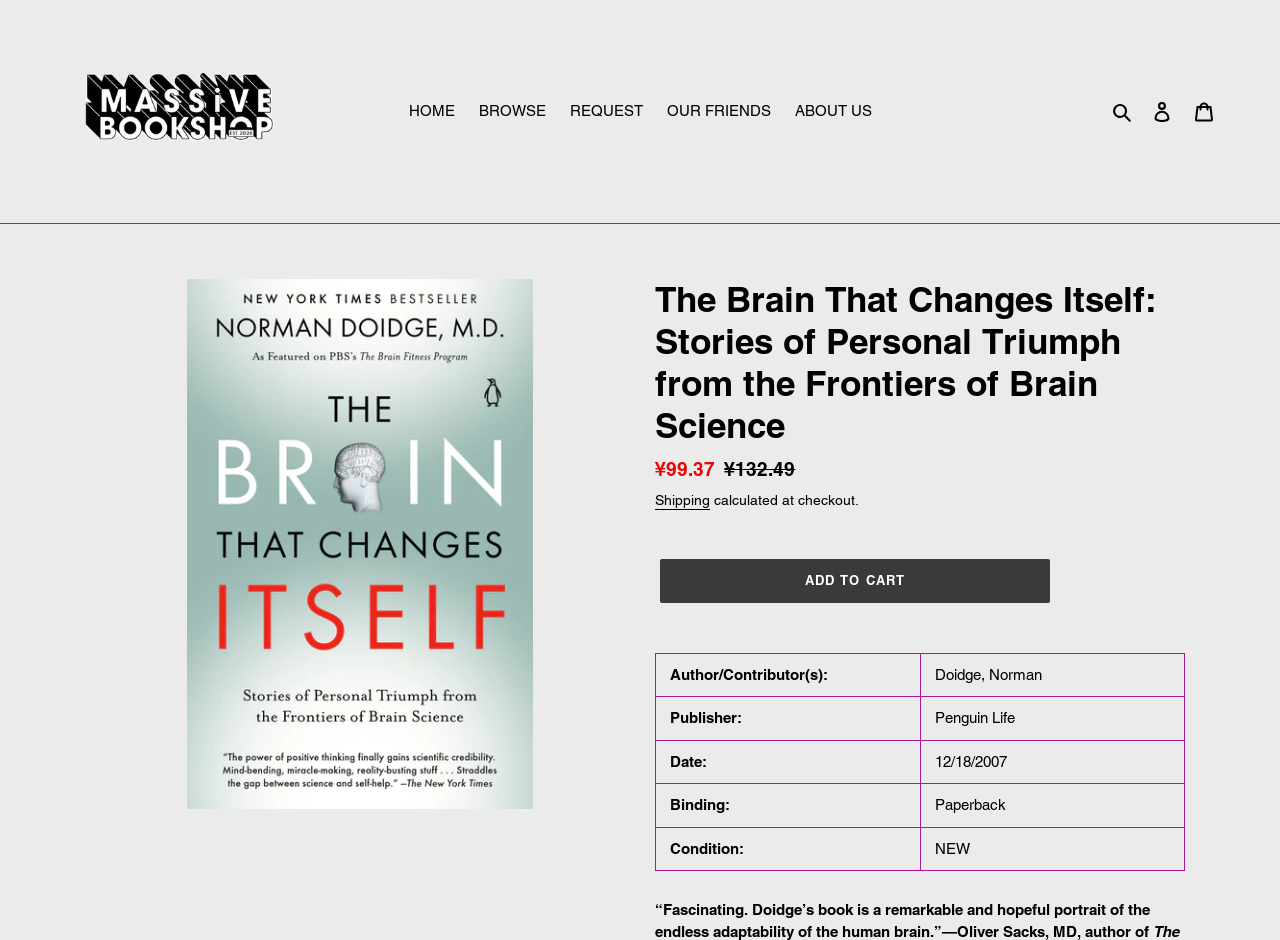Determine the bounding box coordinates of the clickable element to achieve the following action: 'Click on HIPAA ENFORCEMENT'. Provide the coordinates as four float values between 0 and 1, formatted as [left, top, right, bottom].

None